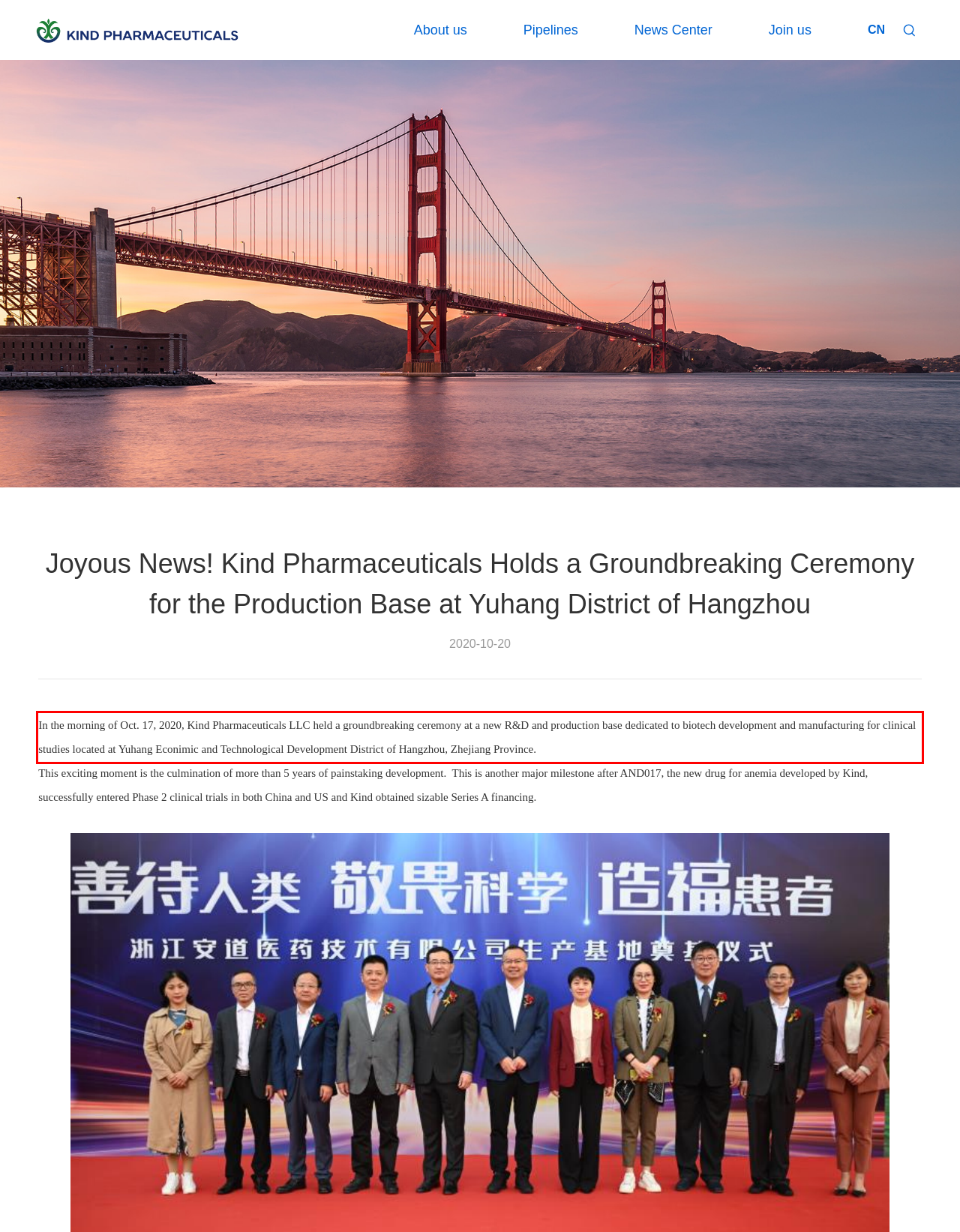Please identify and extract the text from the UI element that is surrounded by a red bounding box in the provided webpage screenshot.

In the morning of Oct. 17, 2020, Kind Pharmaceuticals LLC held a groundbreaking ceremony at a new R&D and production base dedicated to biotech development and manufacturing for clinical studies located at Yuhang Econimic and Technological Development District of Hangzhou, Zhejiang Province.